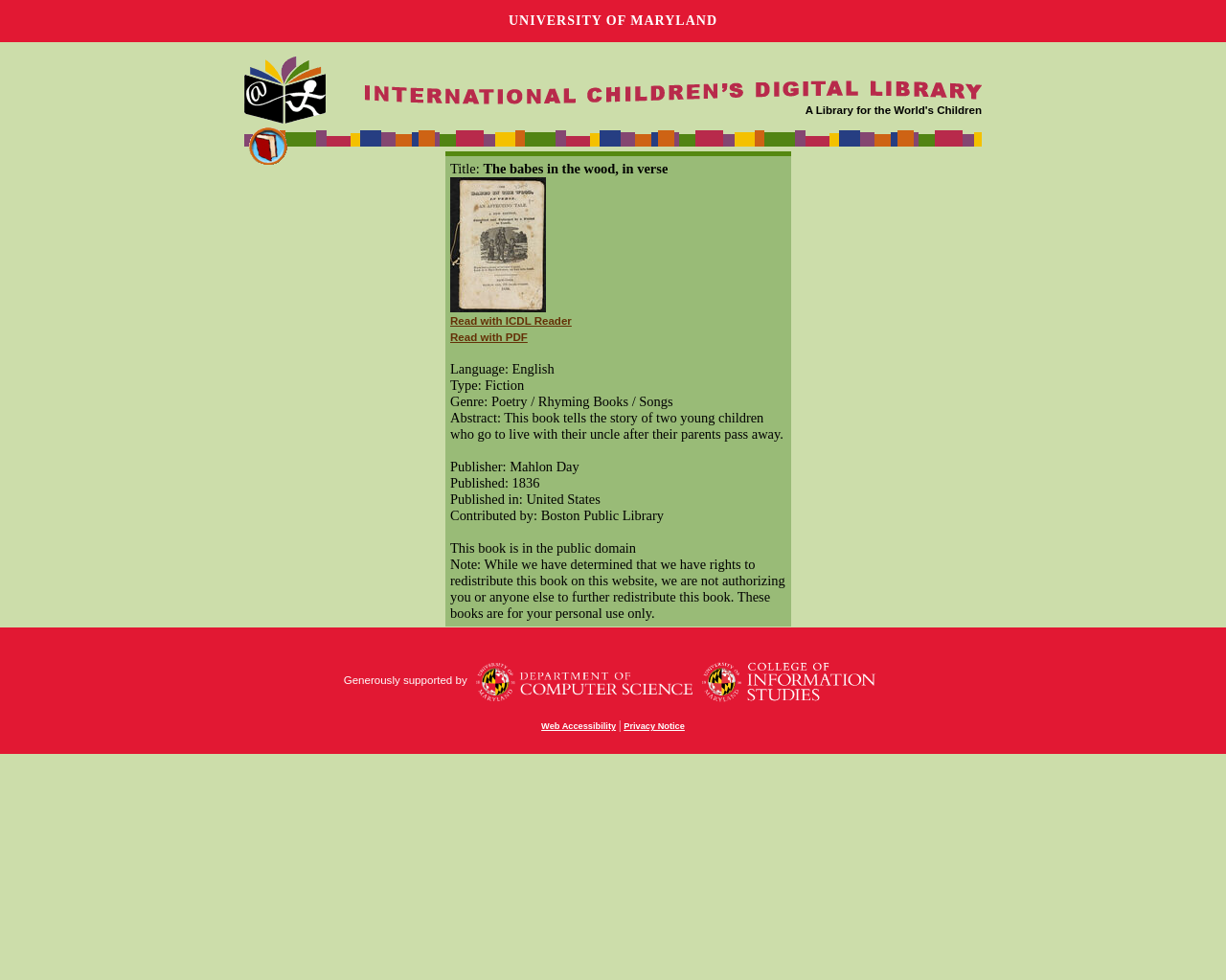Determine the bounding box coordinates of the clickable element necessary to fulfill the instruction: "View the Privacy Notice". Provide the coordinates as four float numbers within the 0 to 1 range, i.e., [left, top, right, bottom].

[0.509, 0.736, 0.558, 0.746]